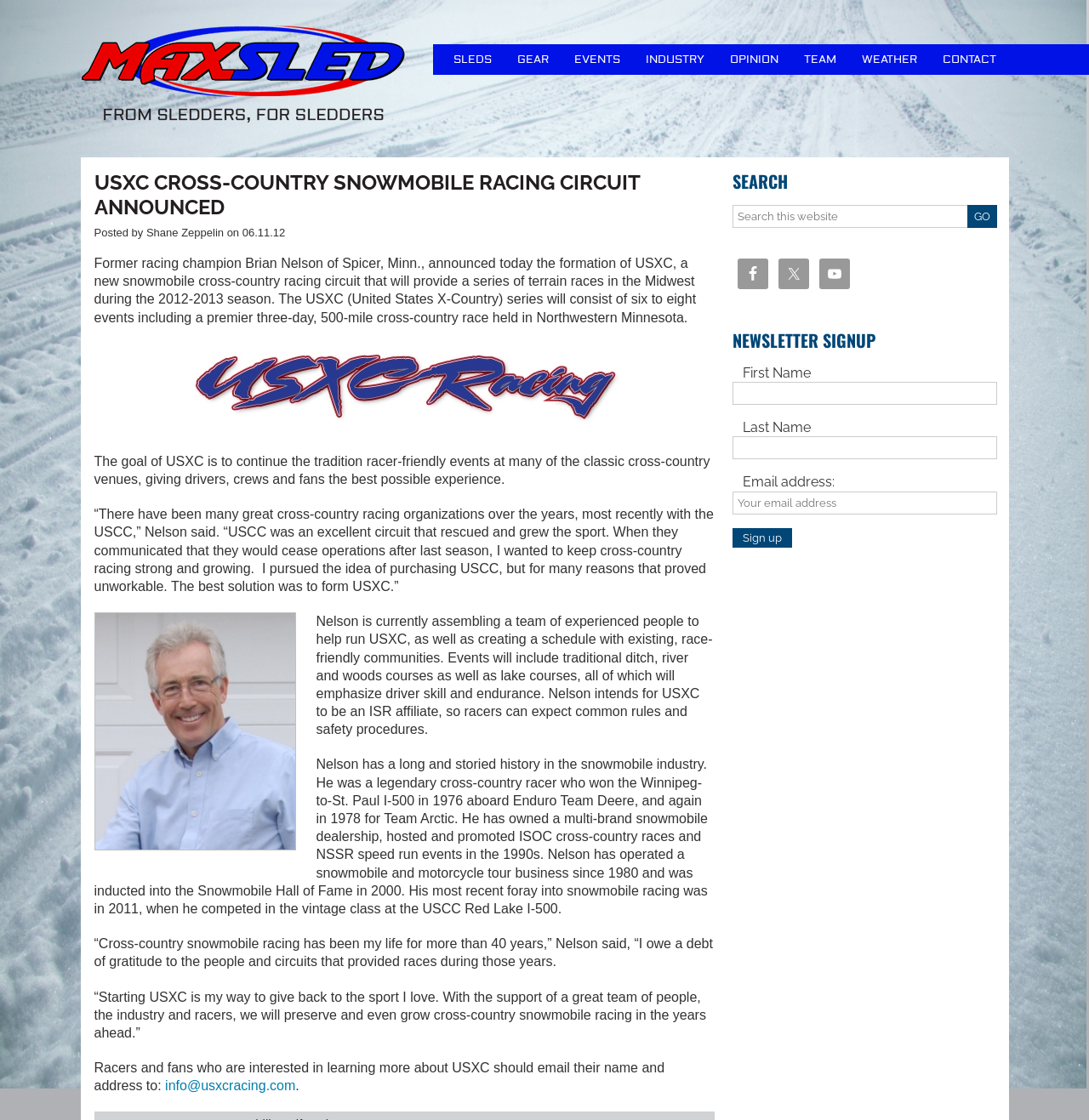Find the bounding box coordinates of the clickable element required to execute the following instruction: "Sign up for the newsletter". Provide the coordinates as four float numbers between 0 and 1, i.e., [left, top, right, bottom].

[0.672, 0.471, 0.727, 0.489]